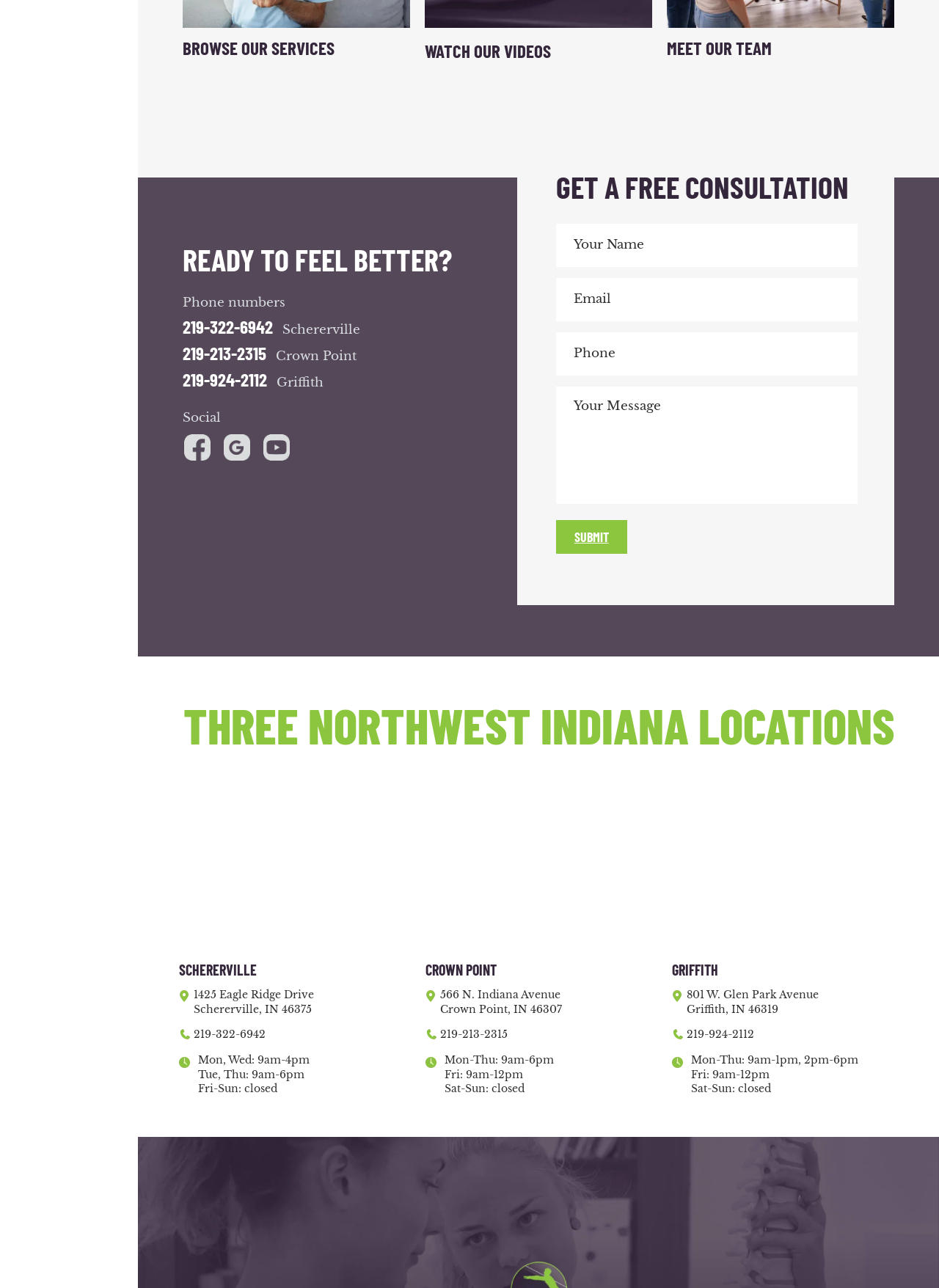What is the purpose of the 'GET A FREE CONSULTATION' section?
Give a thorough and detailed response to the question.

The 'GET A FREE CONSULTATION' section contains a series of text boxes and a submit button, indicating that it is a form for users to request a consultation. The presence of required fields and a submit button suggests that users can input their information and submit it to request a consultation.